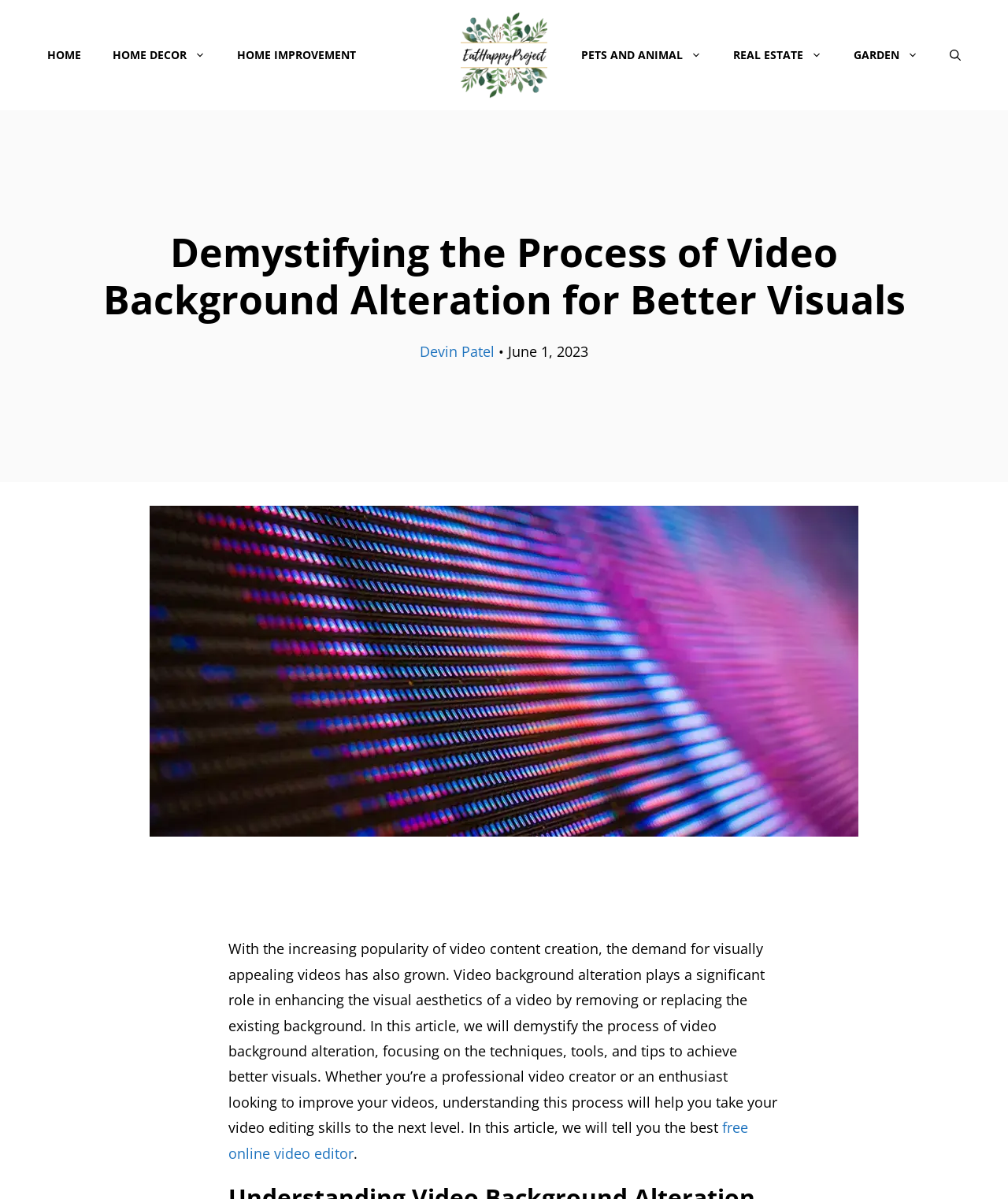Identify the bounding box coordinates for the UI element described as follows: free online video editor. Use the format (top-left x, top-left y, bottom-right x, bottom-right y) and ensure all values are floating point numbers between 0 and 1.

[0.227, 0.932, 0.742, 0.969]